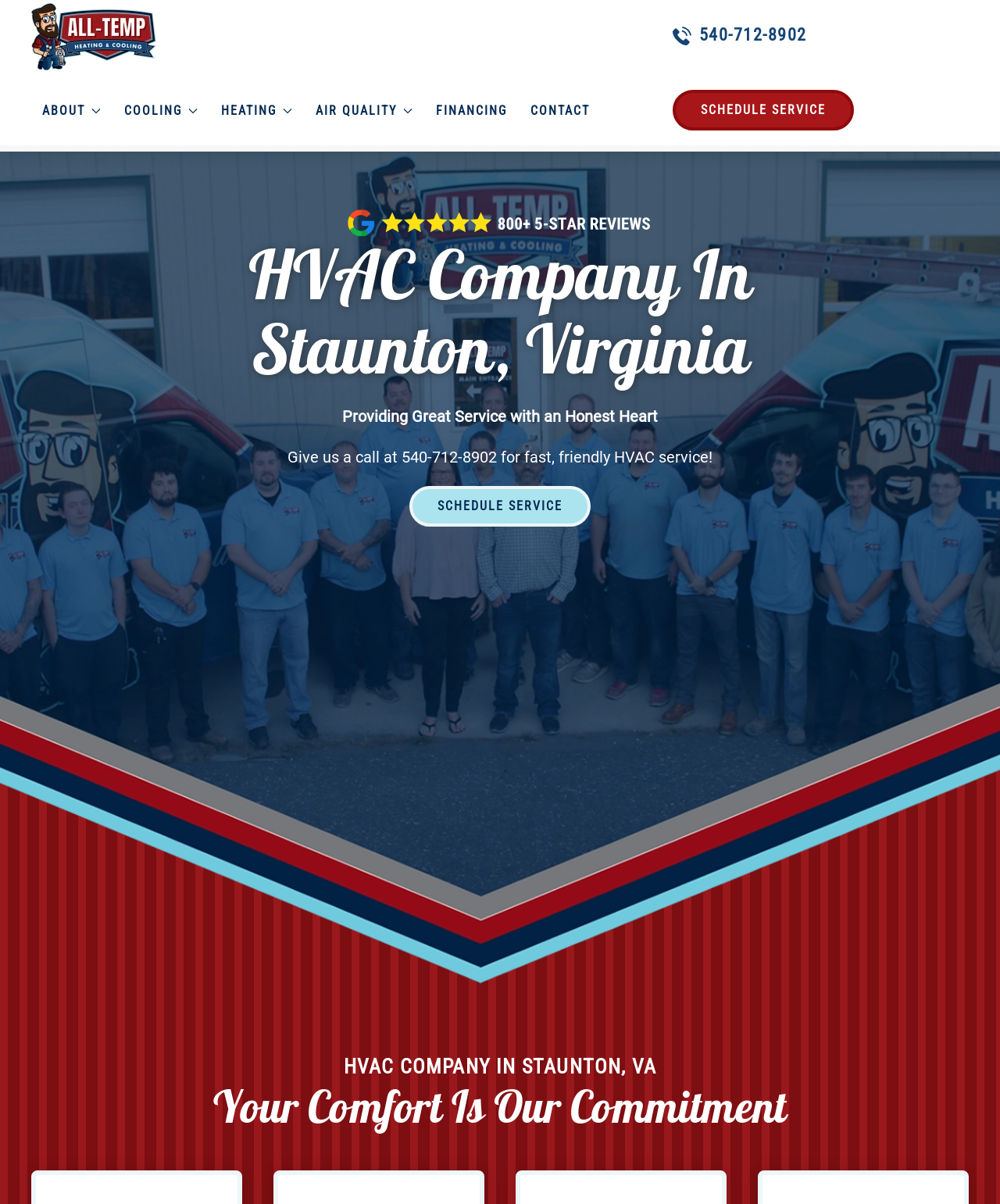Provide the bounding box coordinates for the UI element that is described by this text: "Air Quality". The coordinates should be in the form of four float numbers between 0 and 1: [left, top, right, bottom].

[0.305, 0.066, 0.423, 0.118]